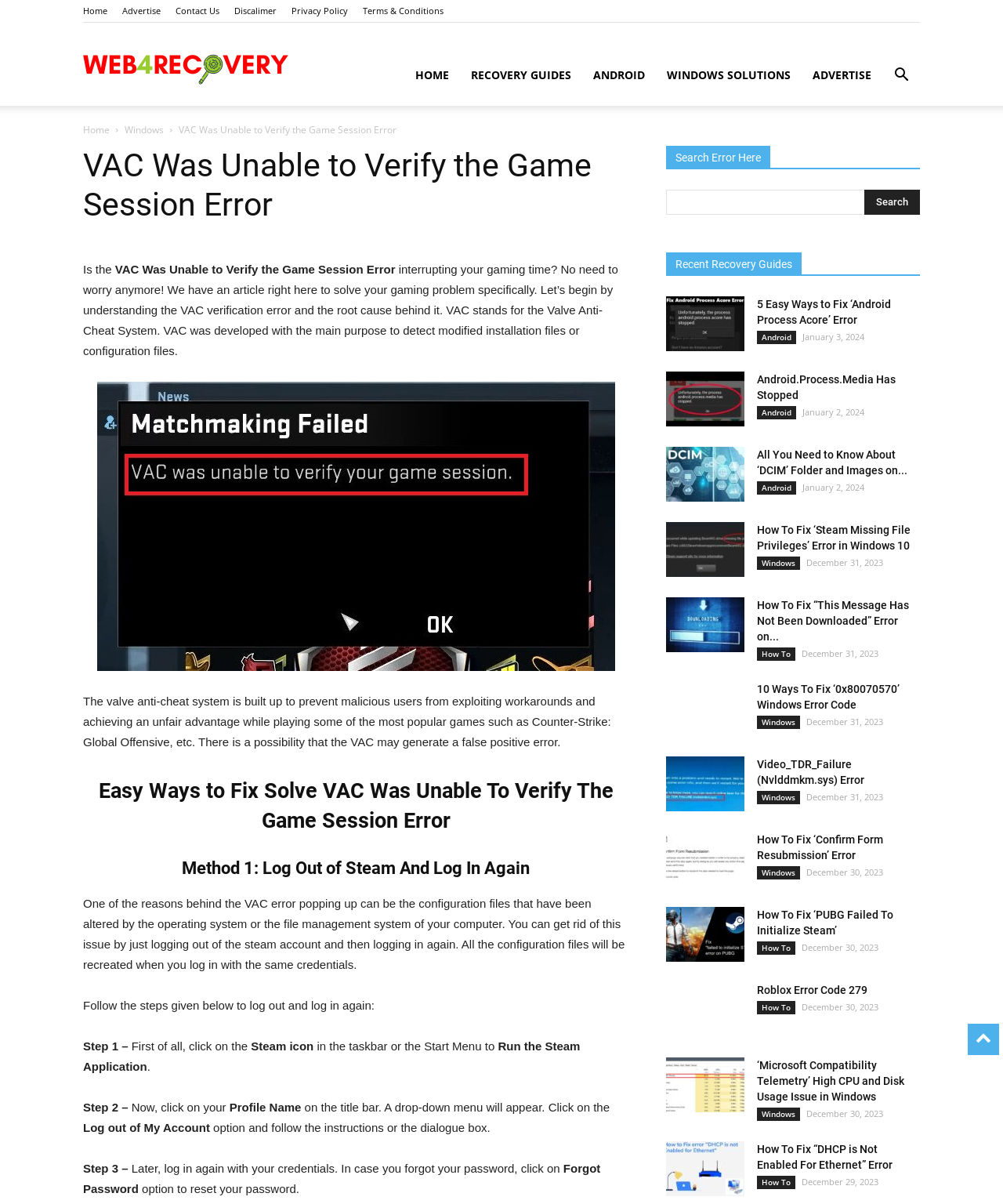Extract the primary header of the webpage and generate its text.

VAC Was Unable to Verify the Game Session Error